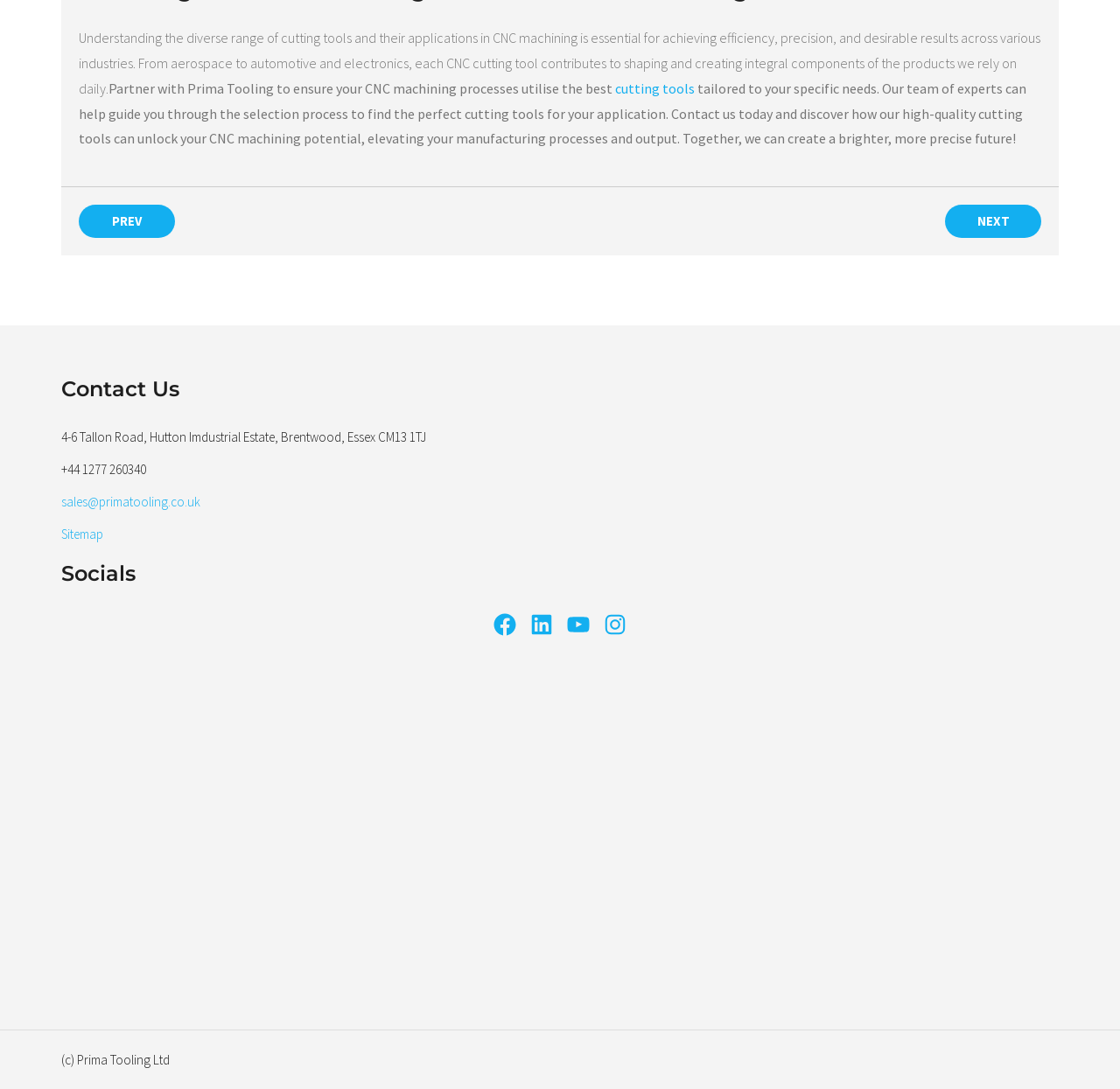Using the details in the image, give a detailed response to the question below:
How many social media links are there?

There are four social media links at the bottom of the page, represented by icons.